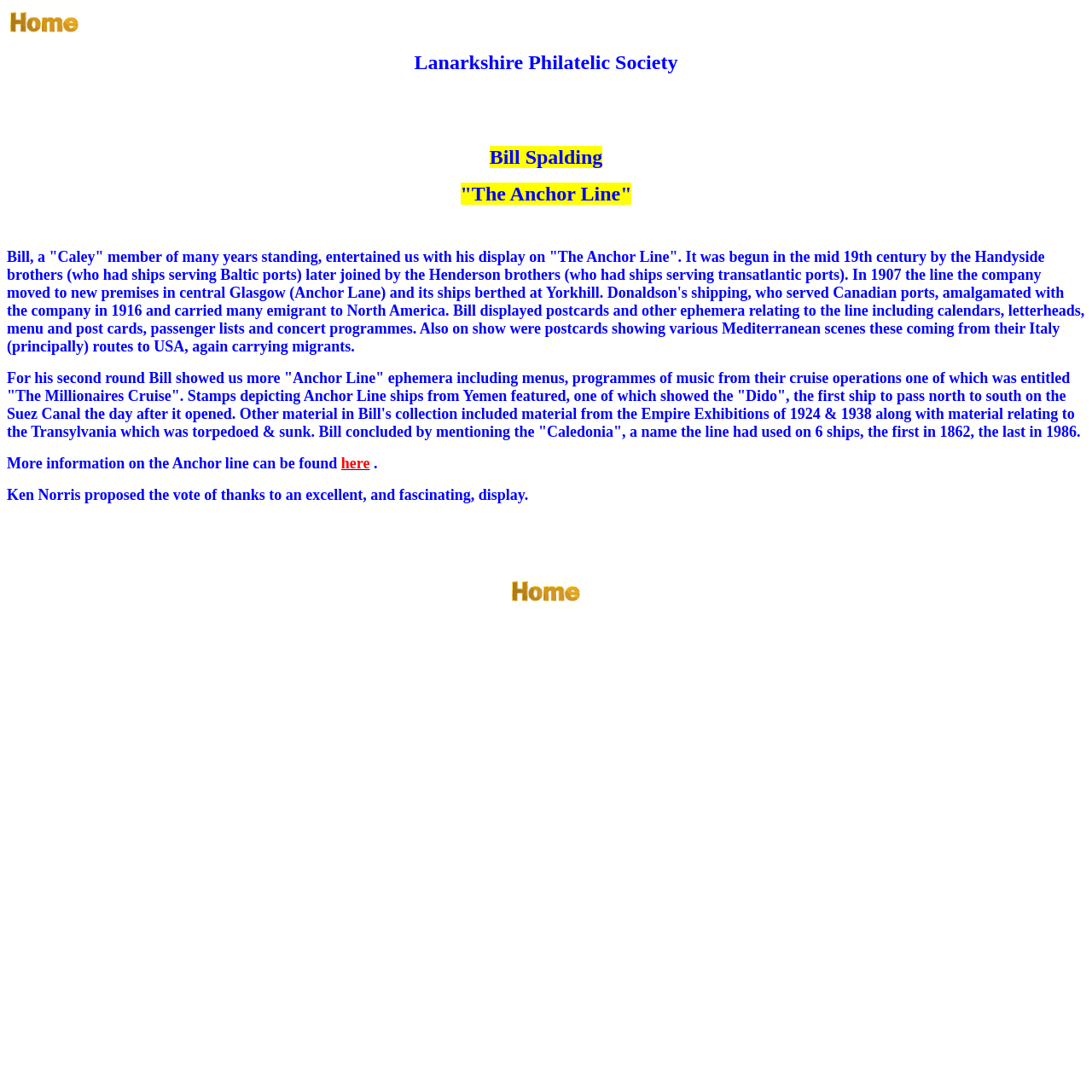What was the name of the ship that was the first to pass north to south on the Suez Canal?
Based on the image, provide a one-word or brief-phrase response.

Dido